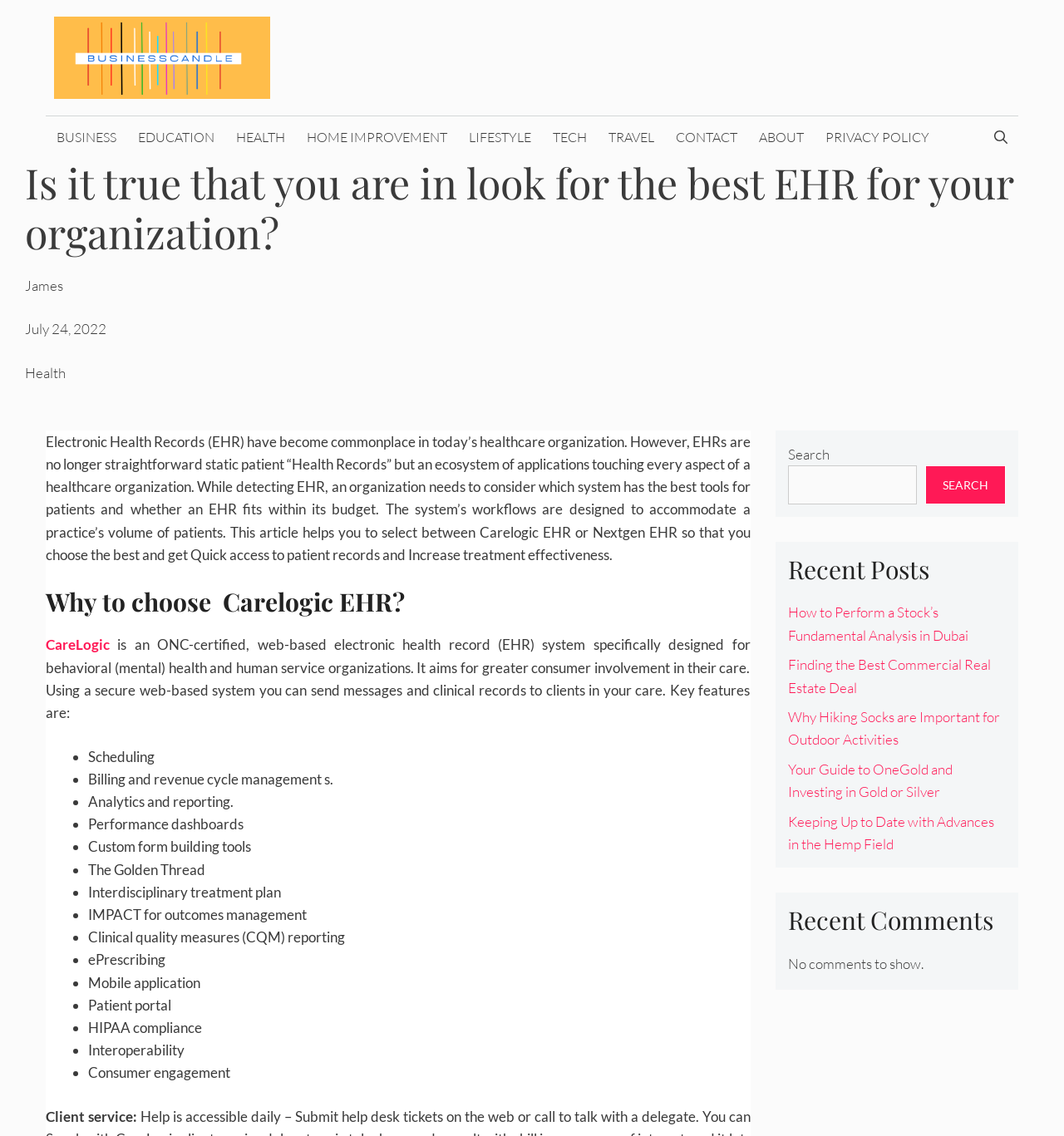Can you determine the main header of this webpage?

Is it true that you are in look for the best EHR for your organization? 